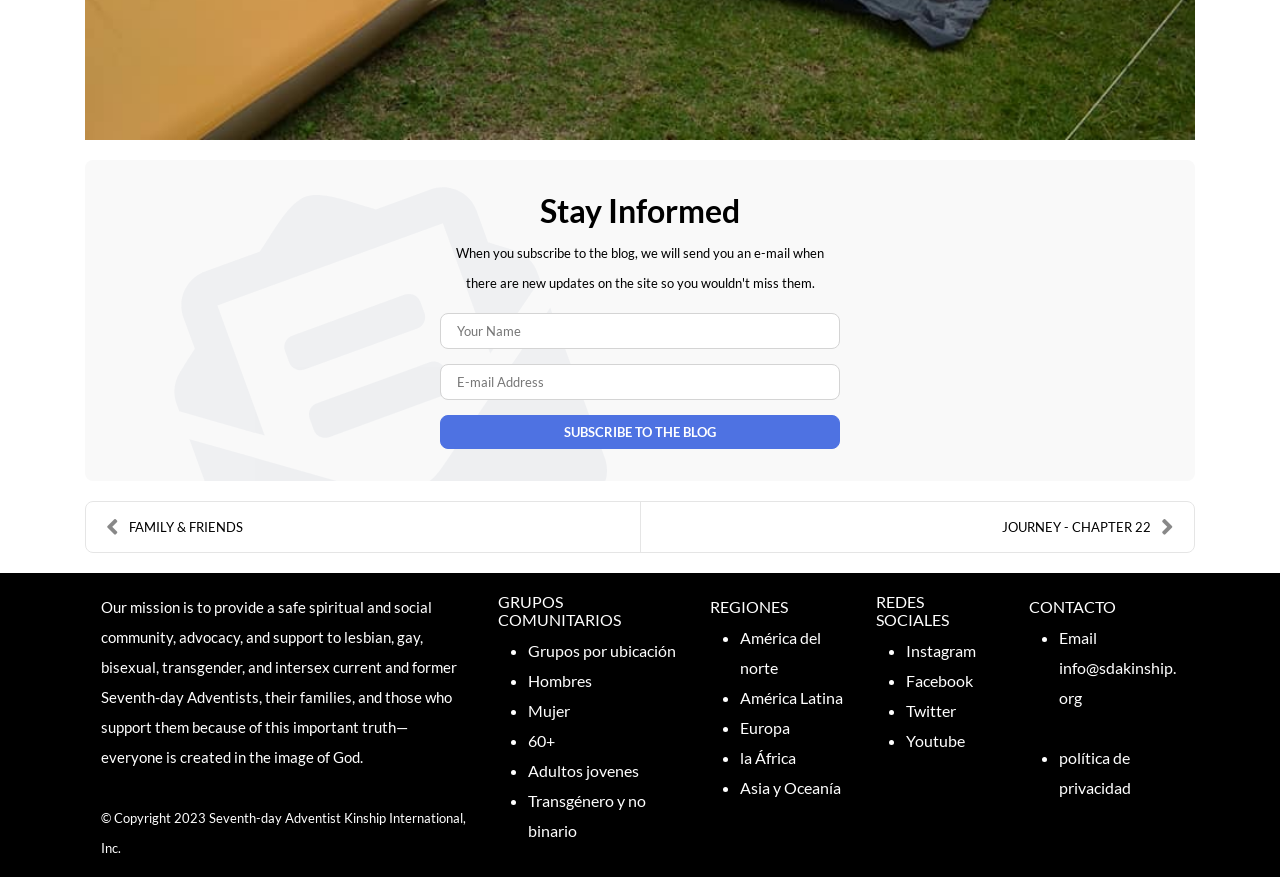How many community groups are listed by location?
Look at the image and construct a detailed response to the question.

The community groups listed by location are Grupos por ubicación, Hombres, Mujer, 60+, and Adultos jovenes, which are represented by link elements with the corresponding text.